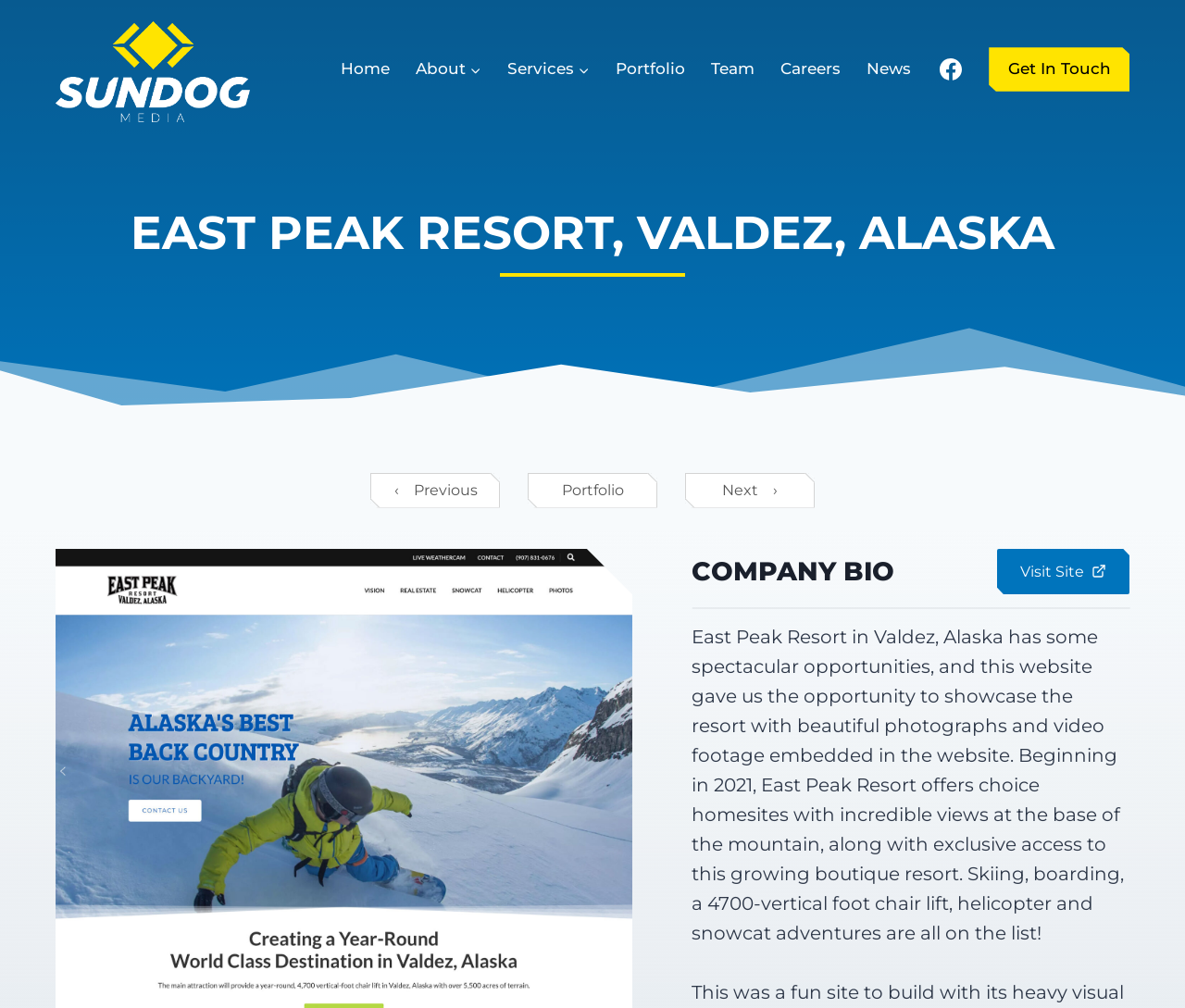Determine the bounding box coordinates of the element that should be clicked to execute the following command: "Go to Home page".

[0.277, 0.033, 0.34, 0.104]